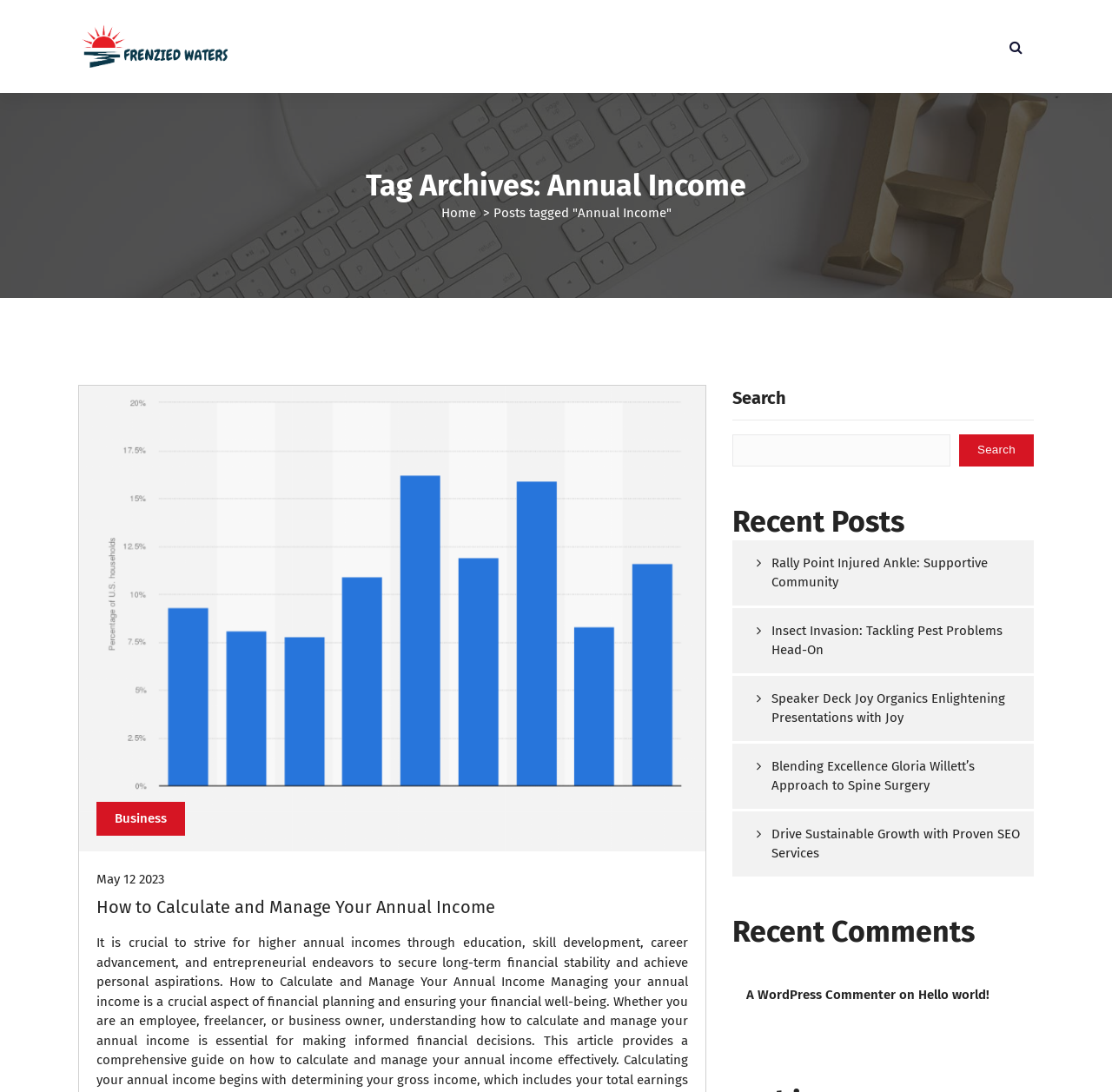Highlight the bounding box of the UI element that corresponds to this description: "parent_node: Waters".

[0.07, 0.019, 0.194, 0.067]